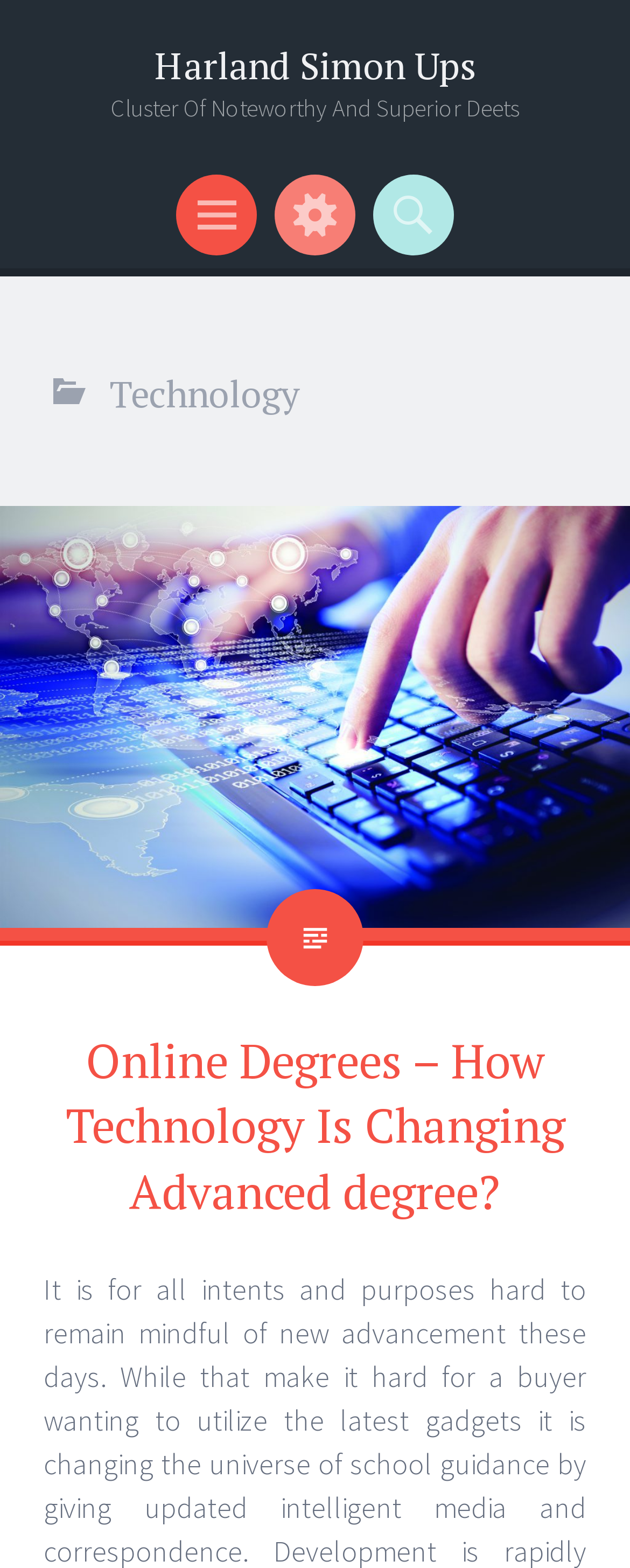What is the topic of the featured article?
Please give a well-detailed answer to the question.

The featured article is identified by the heading 'Online Degrees – How Technology Is Changing Advanced degree?' which is a sub-element of the figure element, suggesting that the article is about the impact of technology on online degrees.